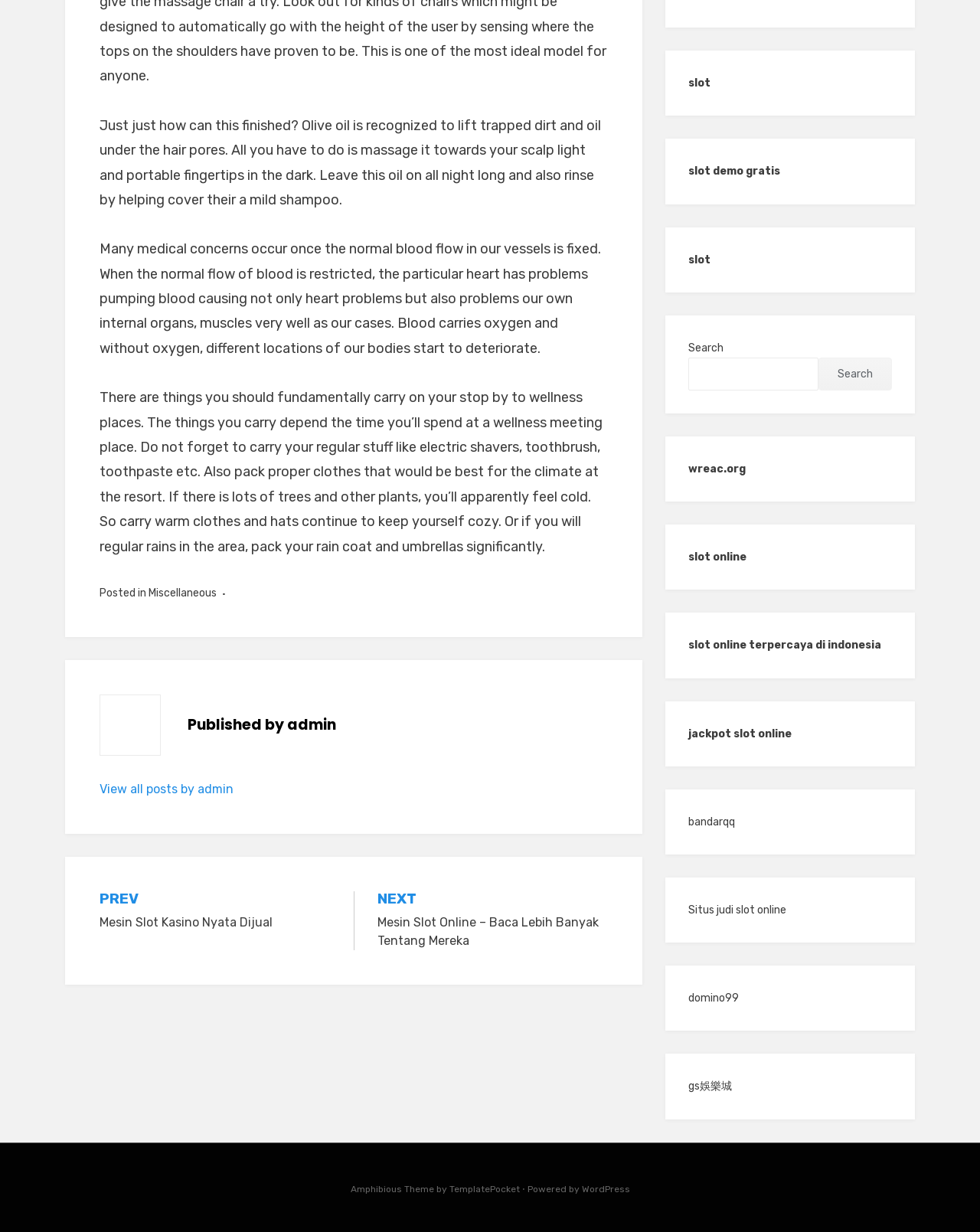What is the topic of the first article?
Using the information from the image, answer the question thoroughly.

The first article on the webpage discusses the benefits of olive oil in lifting trapped dirt and oil under hair pores. The article explains how to massage olive oil into the scalp and leave it overnight before rinsing with a mild shampoo.